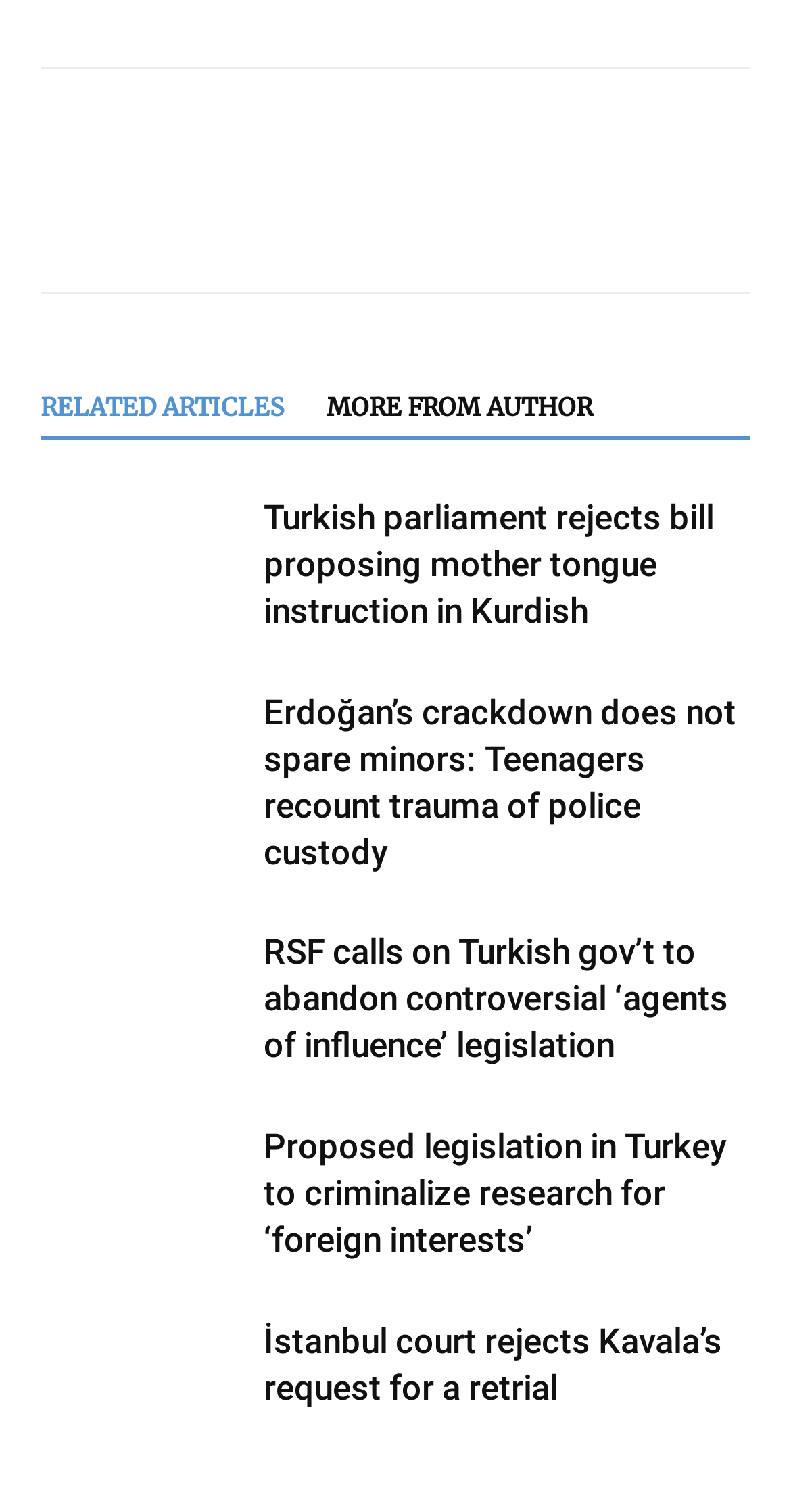What is the title of the first article?
Please describe in detail the information shown in the image to answer the question.

I looked at the first article section, which has a heading and a link with the same text. The text is 'Turkish parliament rejects bill proposing mother tongue instruction in Kurdish'.